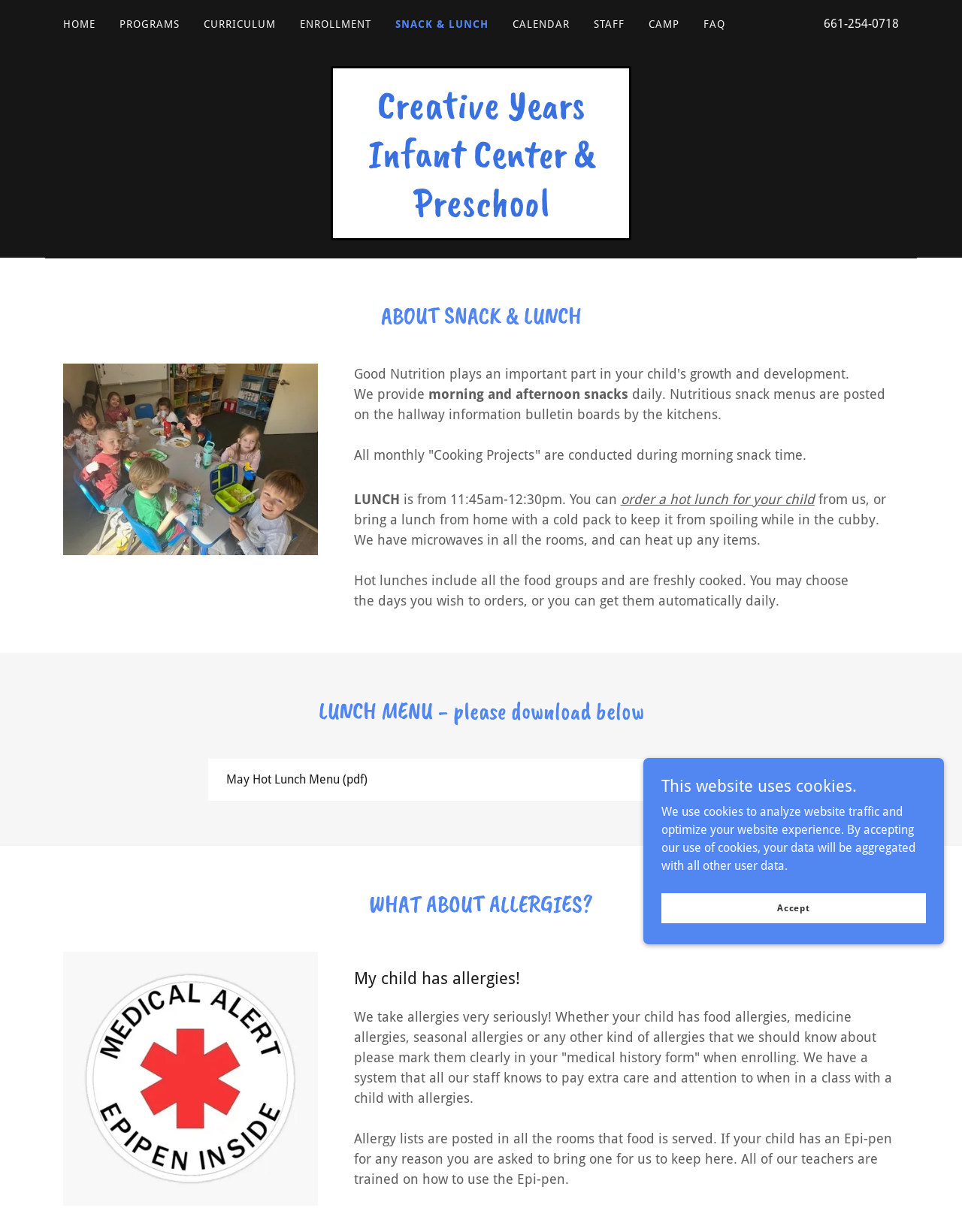Using the information in the image, could you please answer the following question in detail:
What is the name of the infant center?

The name of the infant center can be found in the heading element with the text 'Creative Years Infant Center & Preschool' which is located at the top of the webpage.